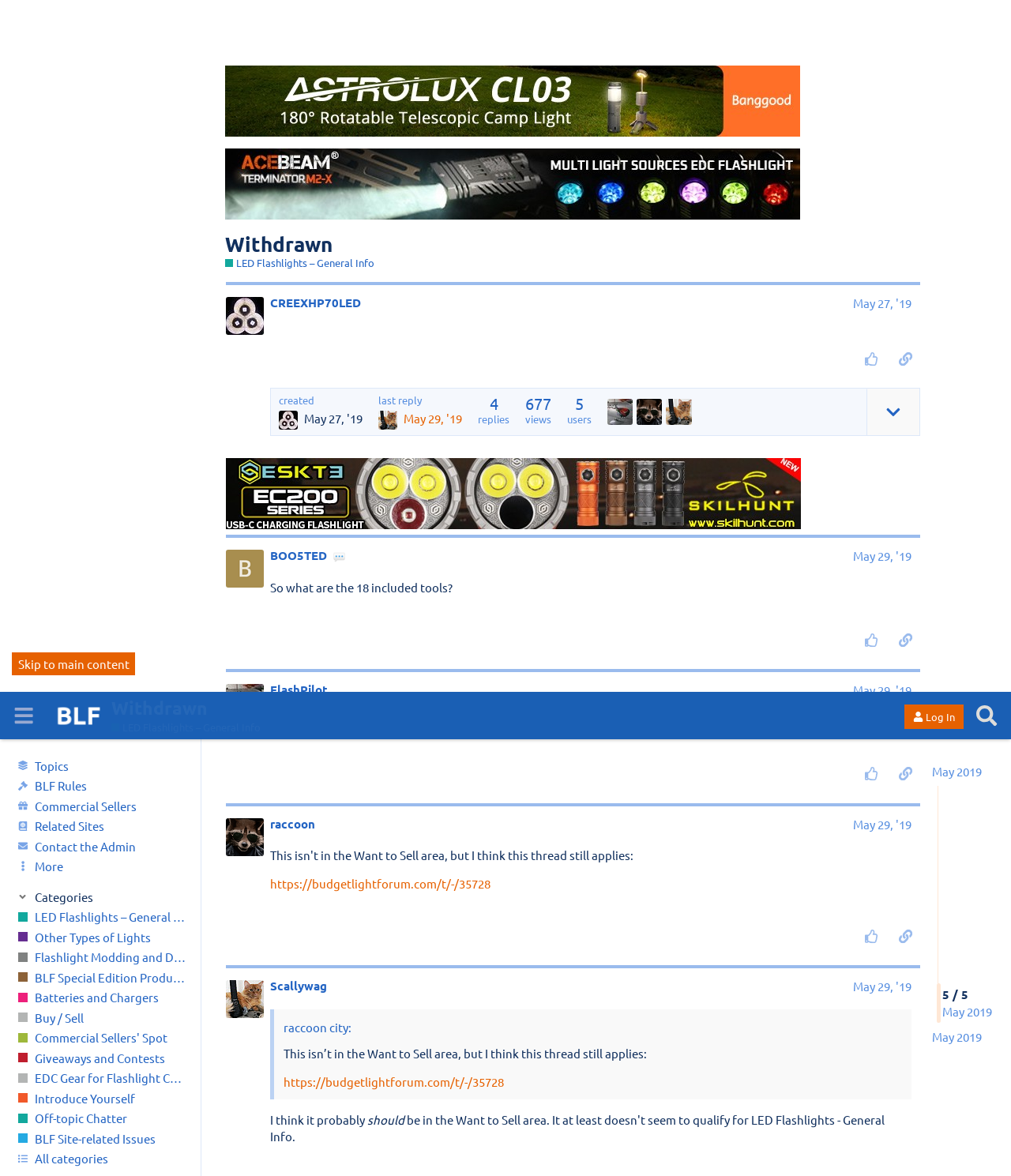Provide the bounding box coordinates, formatted as (top-left x, top-left y, bottom-right x, bottom-right y), with all values being floating point numbers between 0 and 1. Identify the bounding box of the UI element that matches the description: BLF Site-related Issues

[0.0, 0.371, 0.199, 0.388]